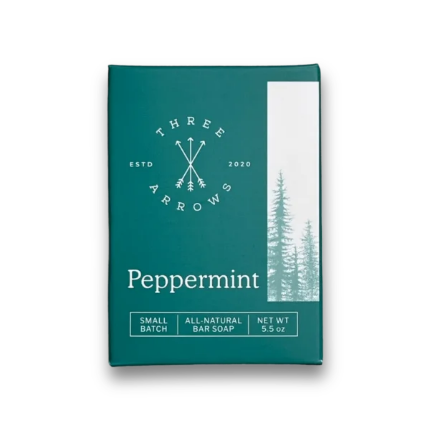What is the weight of the soap?
Answer the question with a single word or phrase, referring to the image.

5.5 oz